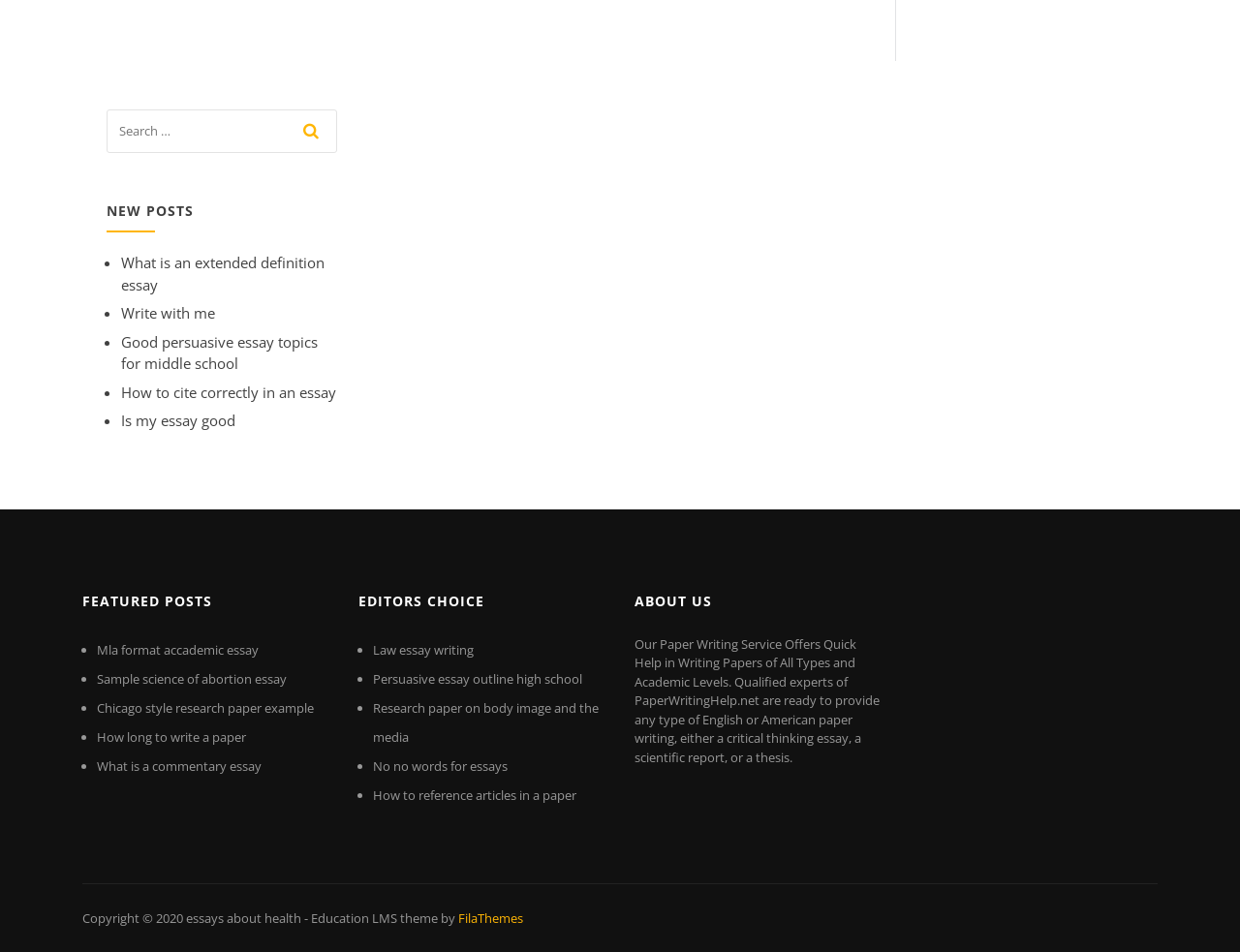Find the bounding box coordinates for the area that should be clicked to accomplish the instruction: "visit the 'ABOUT US' page".

[0.512, 0.611, 0.711, 0.652]